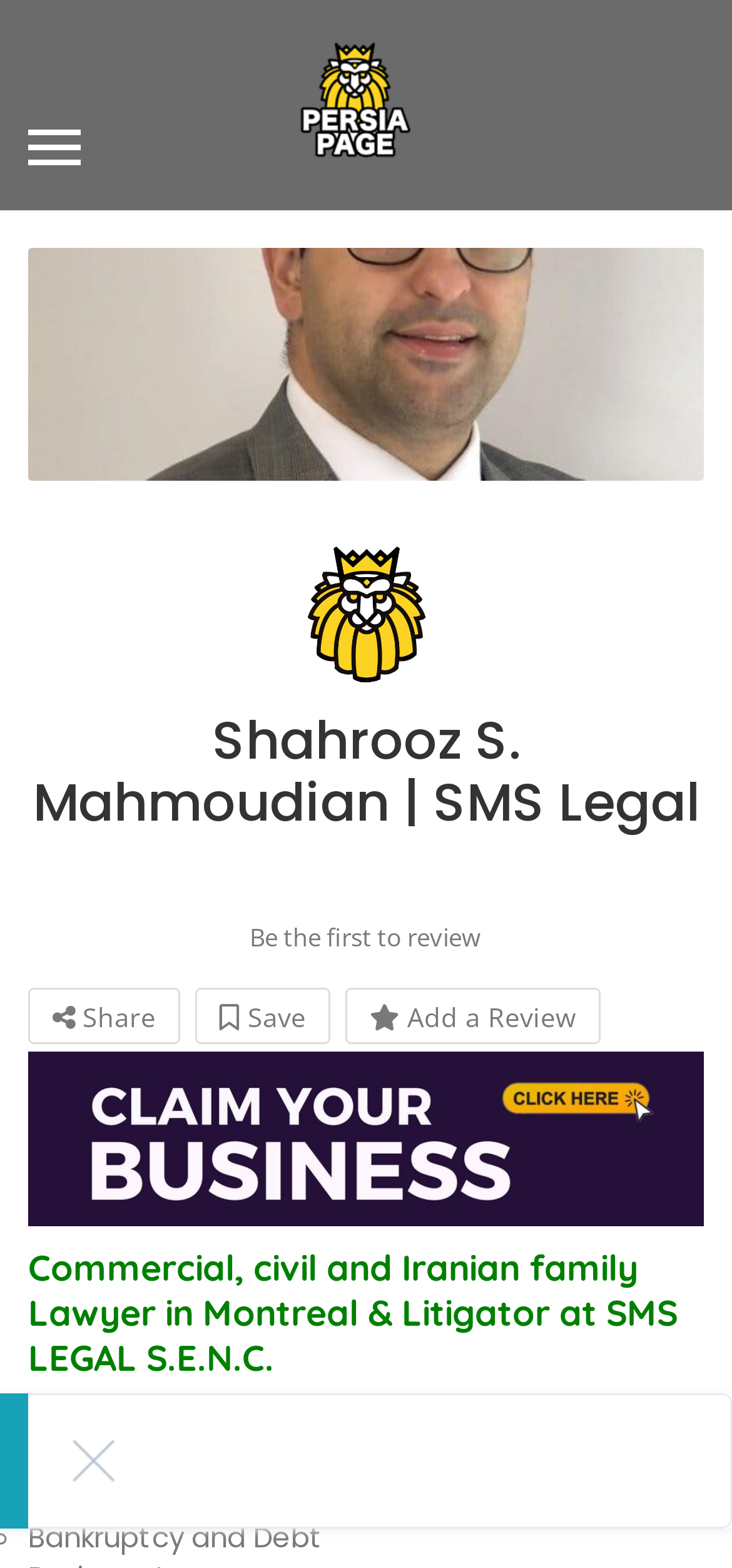Locate the primary headline on the webpage and provide its text.

Shahrooz S. Mahmoudian | SMS Legal